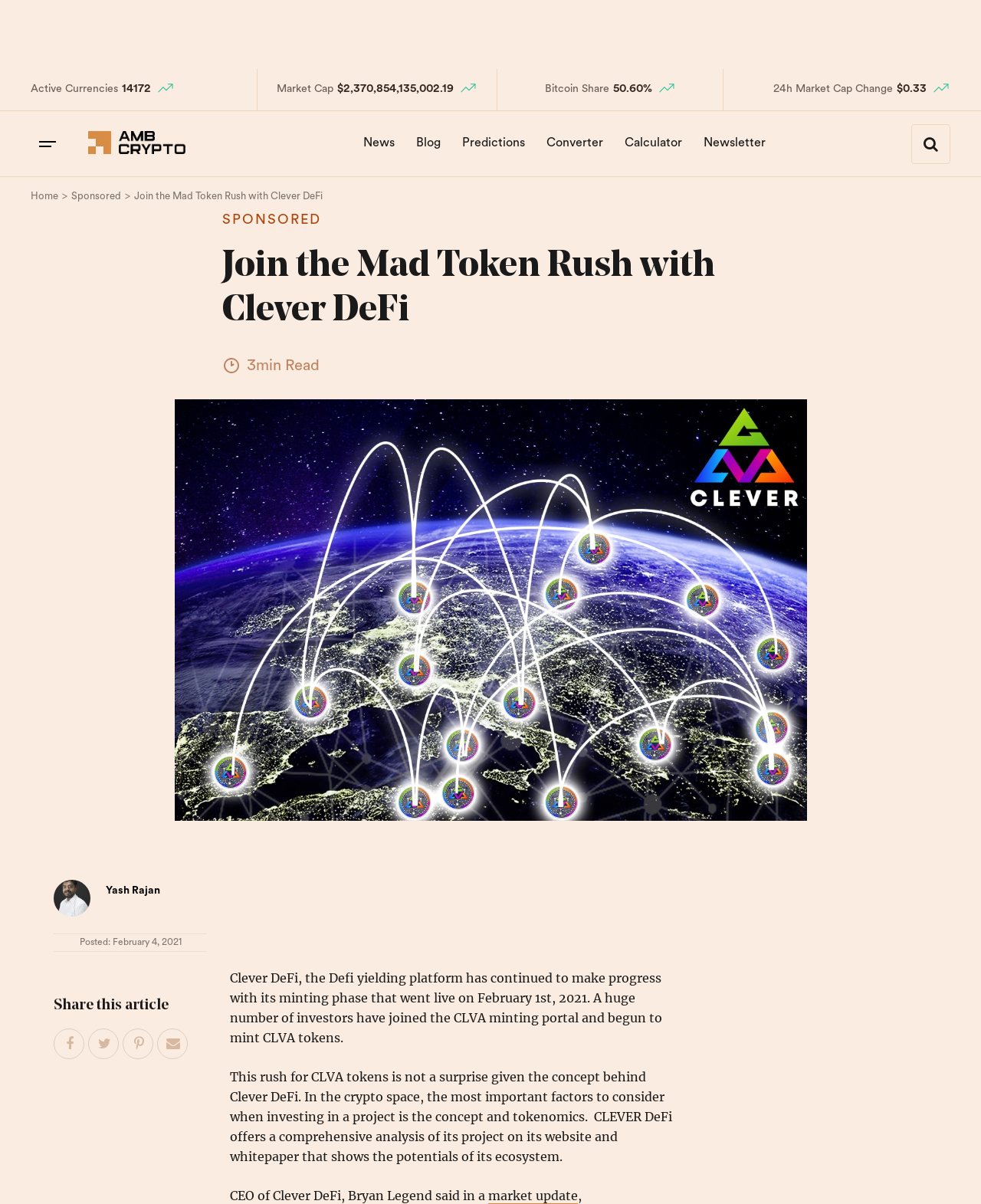Identify the bounding box coordinates for the region of the element that should be clicked to carry out the instruction: "Share this article on Facebook". The bounding box coordinates should be four float numbers between 0 and 1, i.e., [left, top, right, bottom].

[0.055, 0.855, 0.087, 0.88]